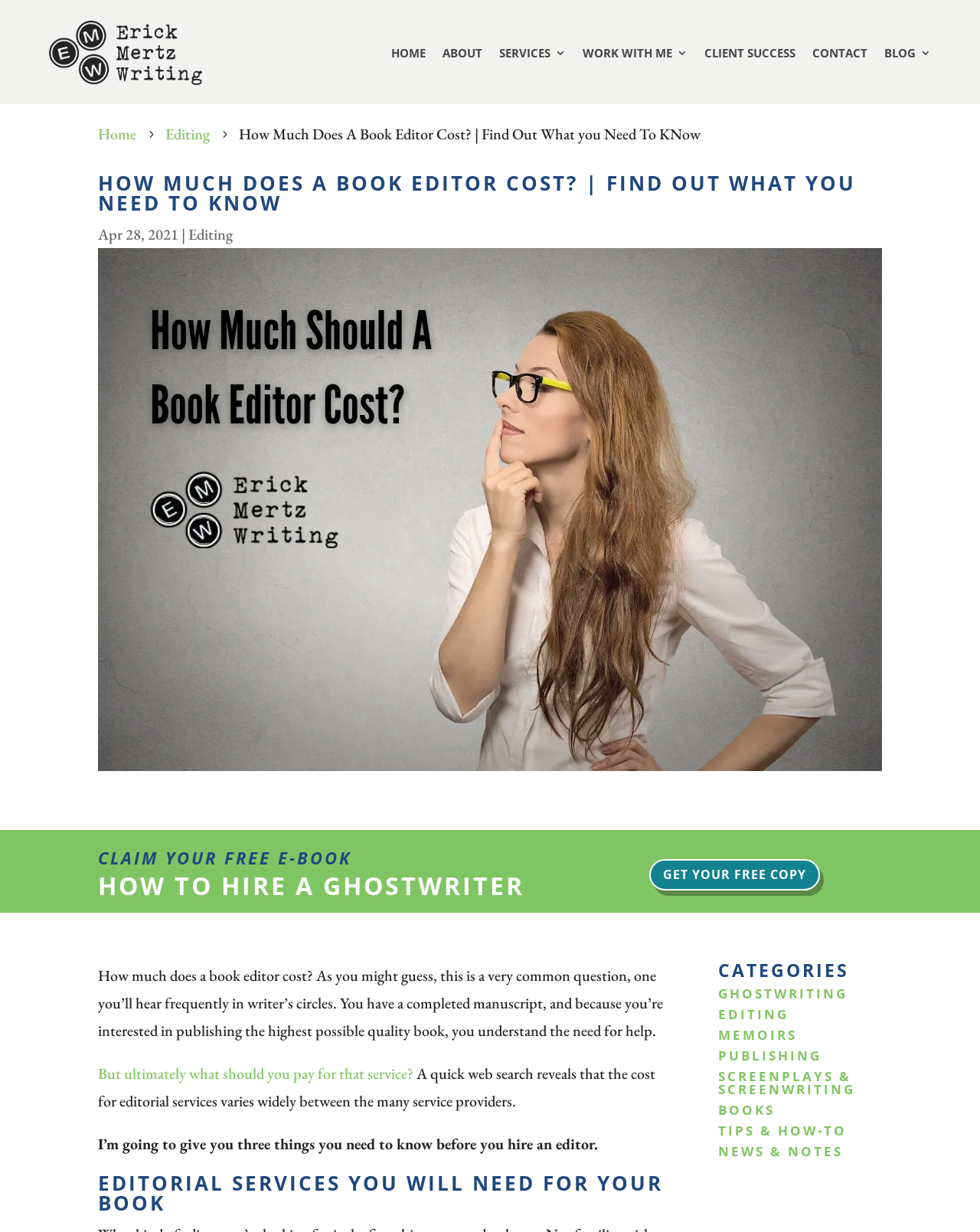Identify the bounding box coordinates for the UI element described by the following text: "Get Your Free Copy". Provide the coordinates as four float numbers between 0 and 1, in the format [left, top, right, bottom].

[0.663, 0.698, 0.837, 0.723]